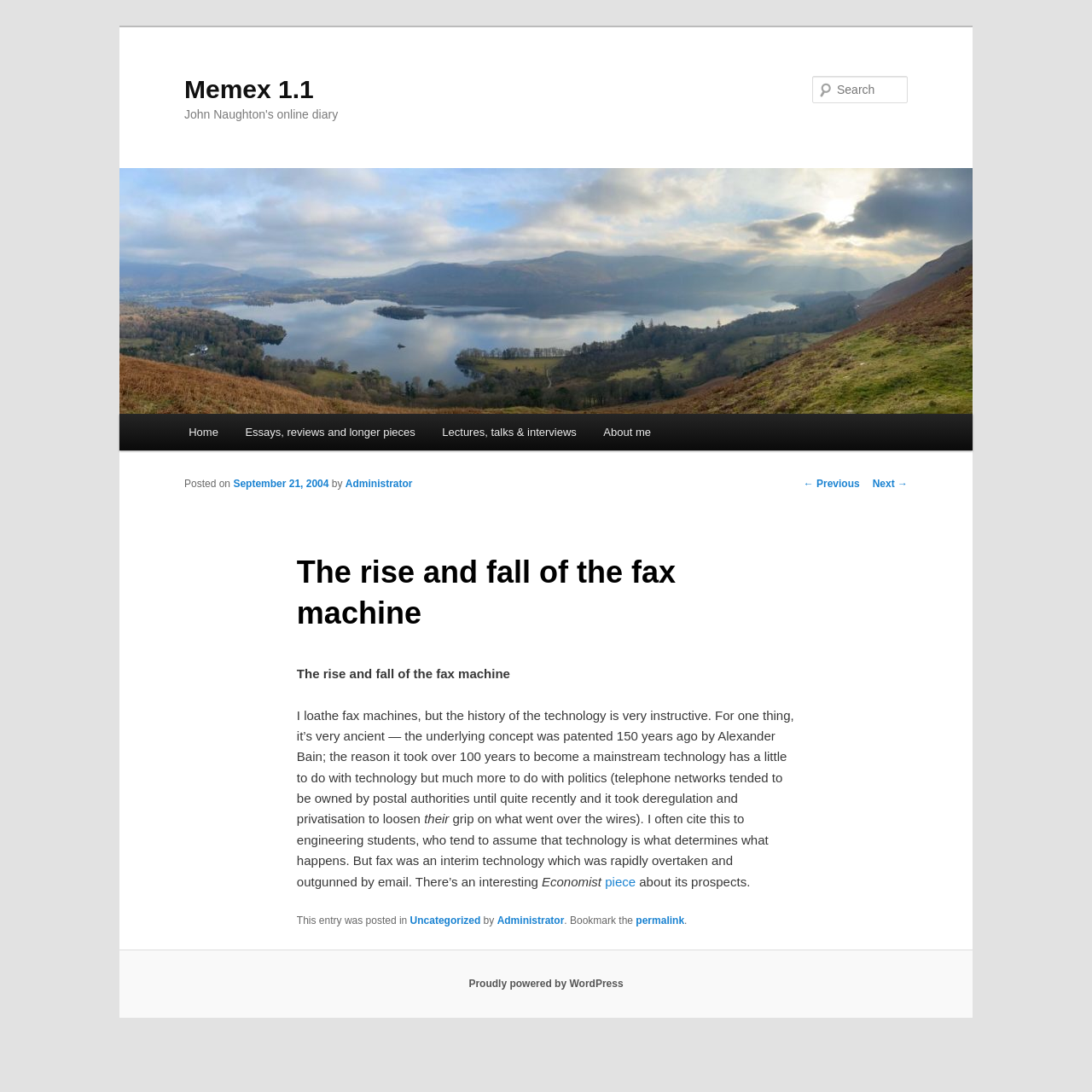Identify the bounding box coordinates of the region I need to click to complete this instruction: "Read the previous post".

[0.736, 0.437, 0.787, 0.448]